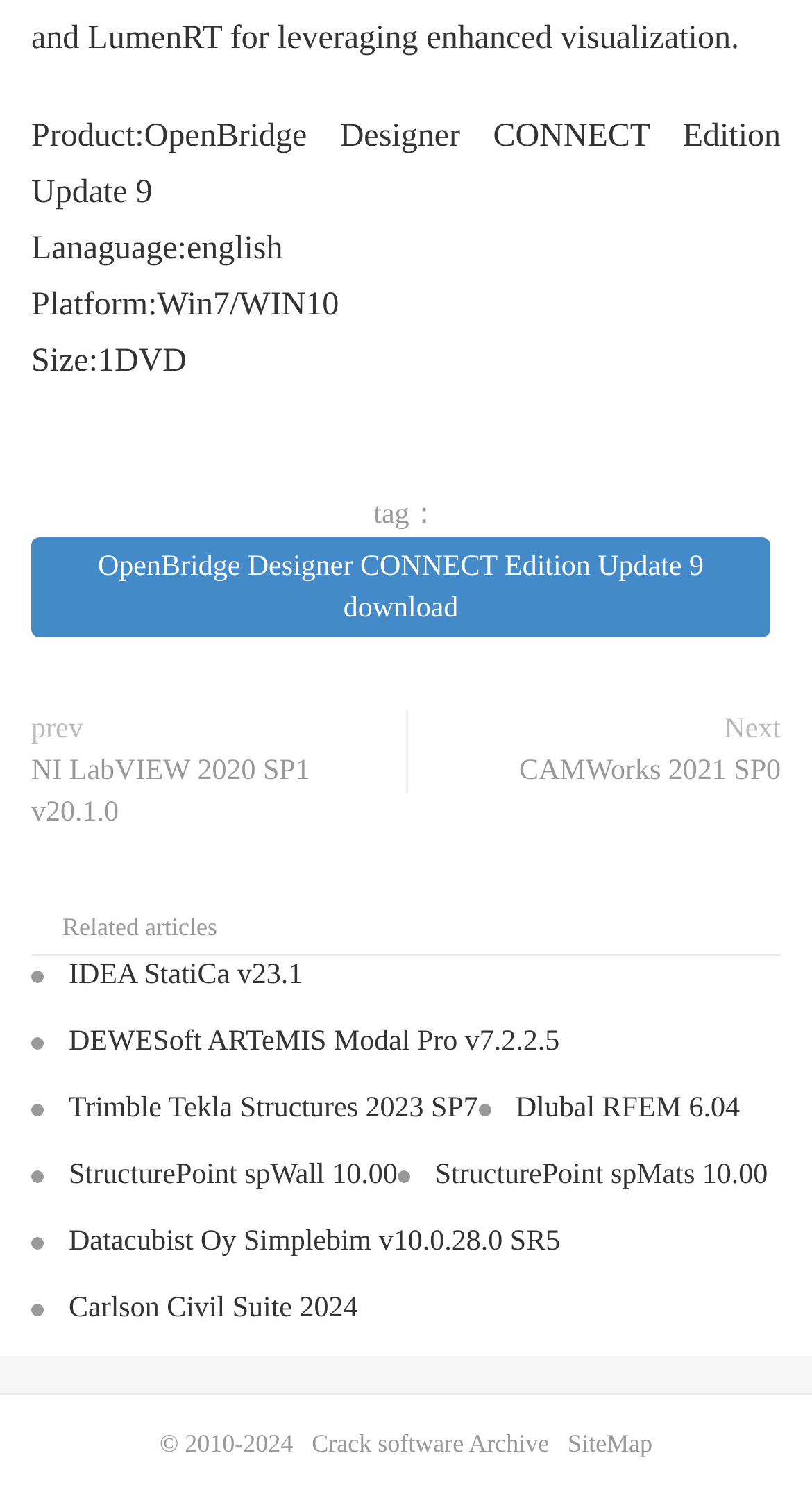What is the language of the product?
Provide an in-depth answer to the question, covering all aspects.

The language of the product is specified below the product name, which is 'English'.